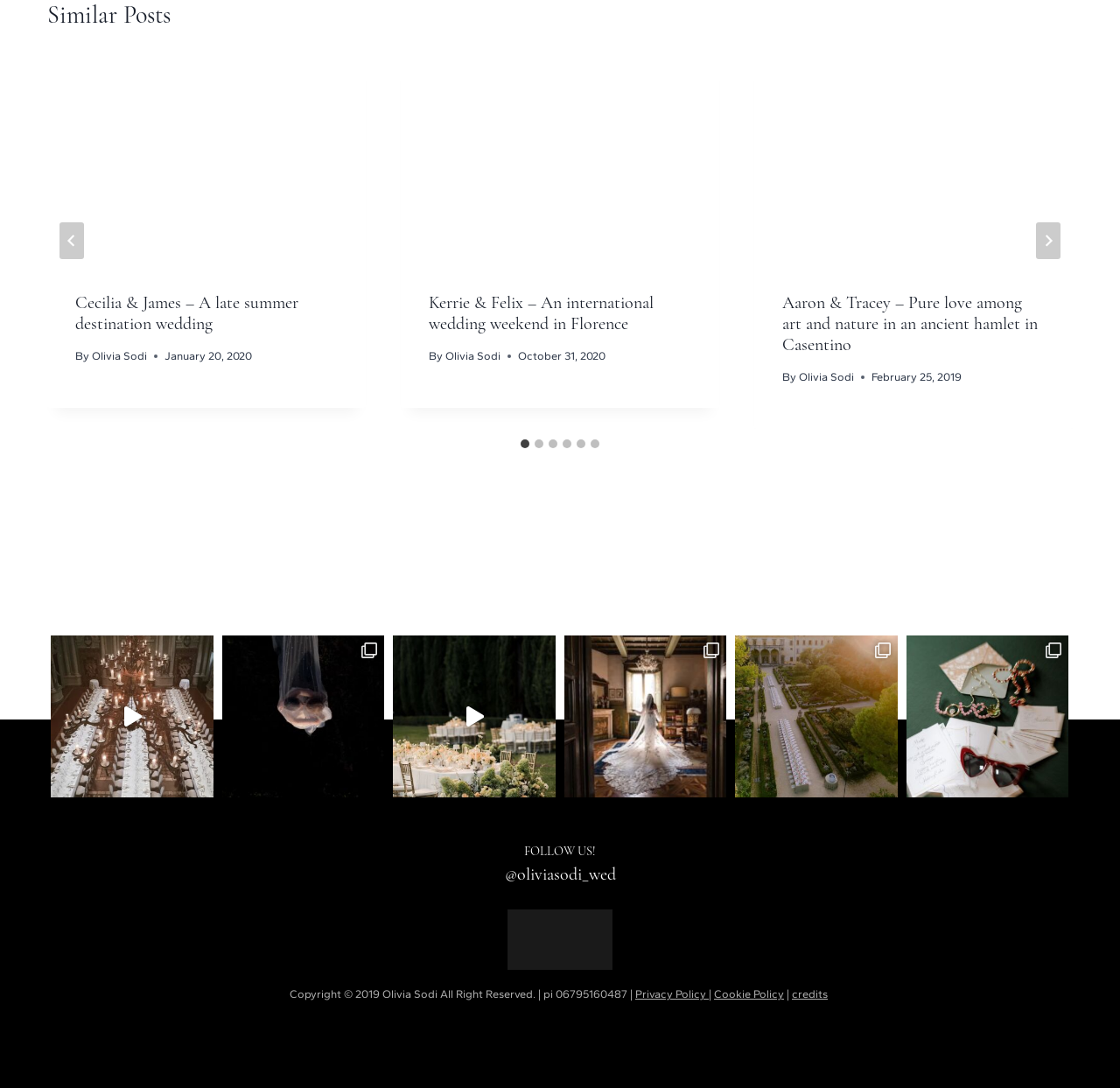Can you look at the image and give a comprehensive answer to the question:
What is the title of the first post?

I found the title of the first post by looking at the heading element inside the first article element, which is 'Cecilia & James – A late summer destination wedding'.